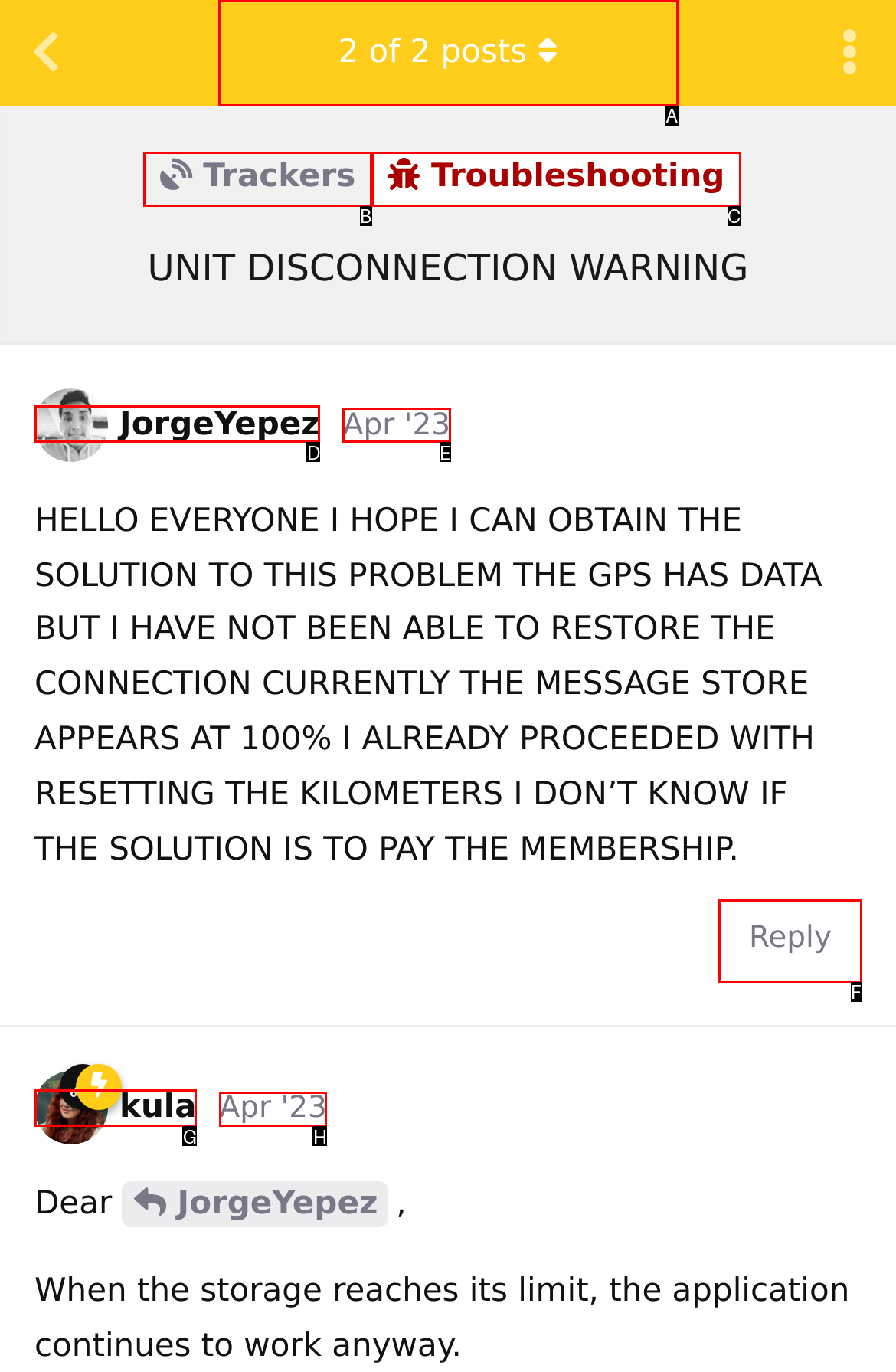Match the description to the correct option: 2 of 2 posts
Provide the letter of the matching option directly.

A